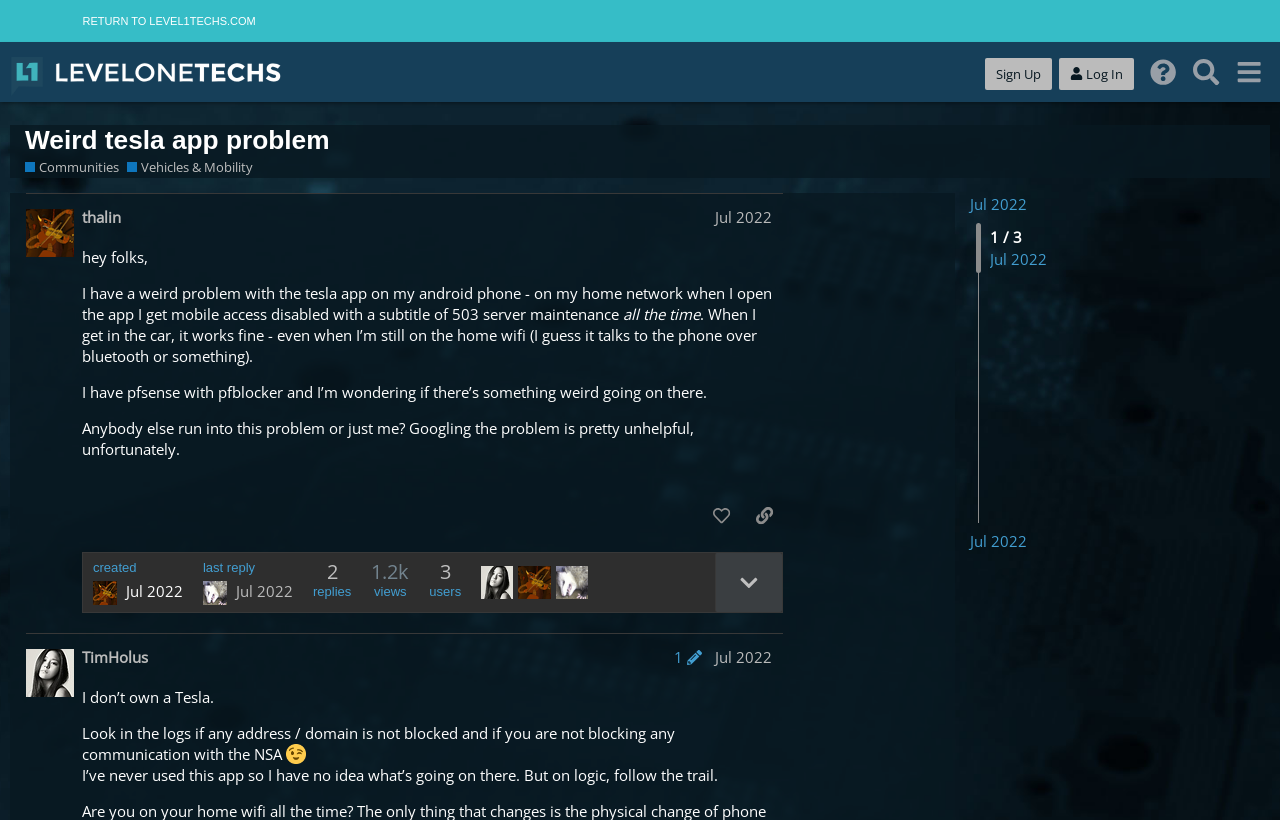How many replies are there to this post?
Please provide a detailed and comprehensive answer to the question.

There is one reply to this post, which is from TimHolus, as indicated by the 'replies' and '1.2k views' text on the webpage.